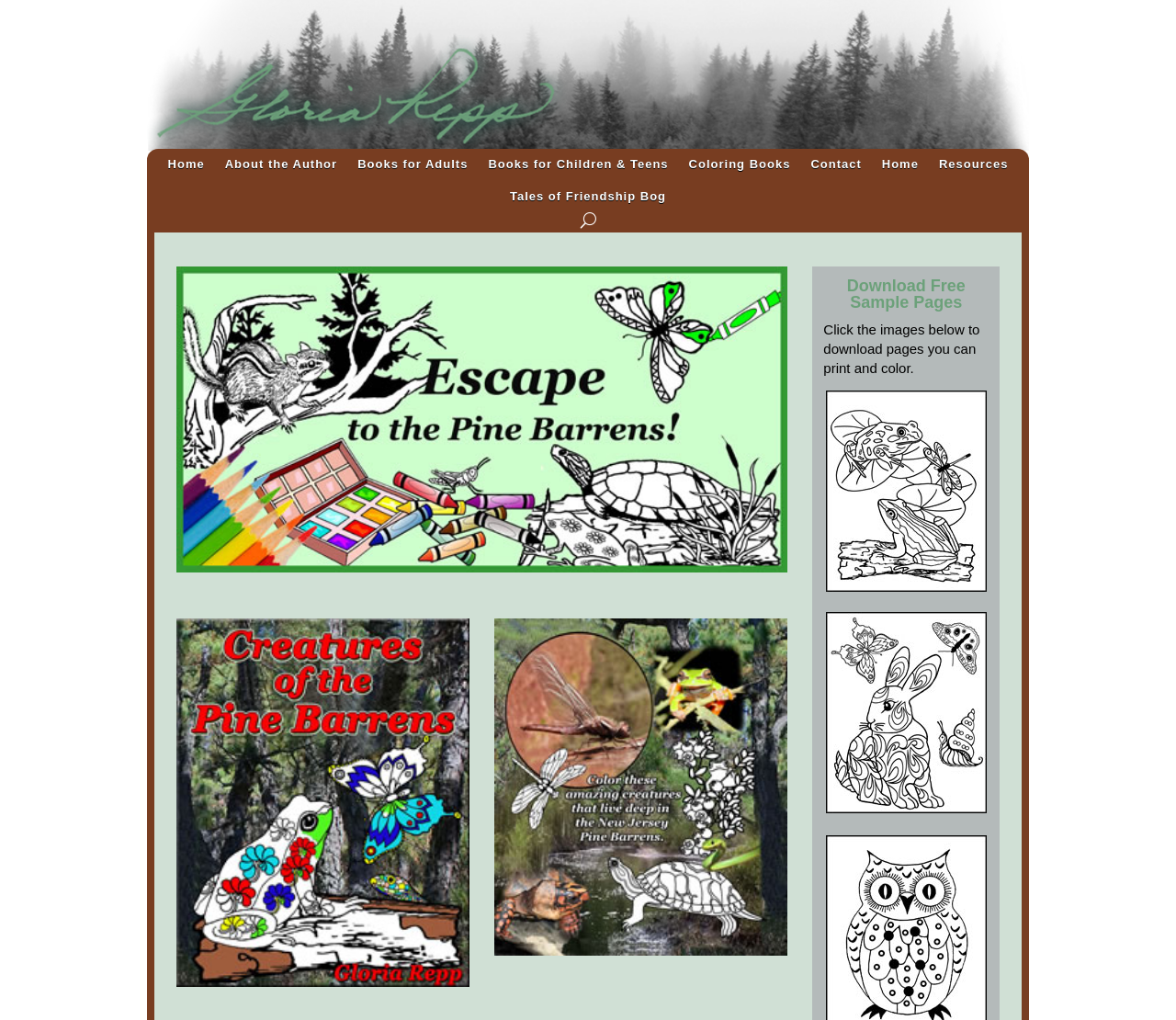Determine the bounding box coordinates of the element's region needed to click to follow the instruction: "Explore Tales of Friendship Bog". Provide these coordinates as four float numbers between 0 and 1, formatted as [left, top, right, bottom].

[0.434, 0.184, 0.566, 0.208]